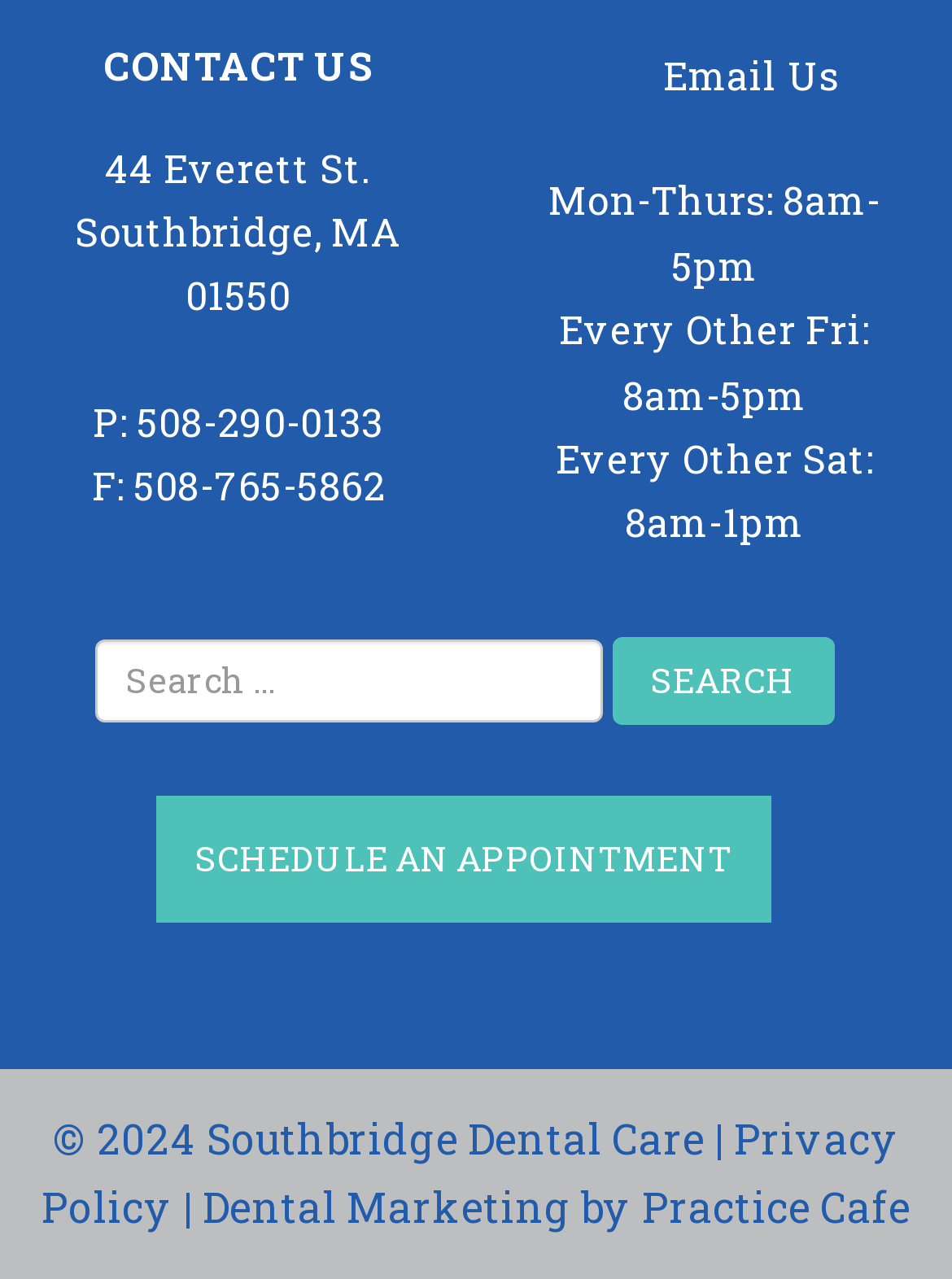Please specify the bounding box coordinates in the format (top-left x, top-left y, bottom-right x, bottom-right y), with all values as floating point numbers between 0 and 1. Identify the bounding box of the UI element described by: Practice Cafe

[0.674, 0.921, 0.956, 0.965]